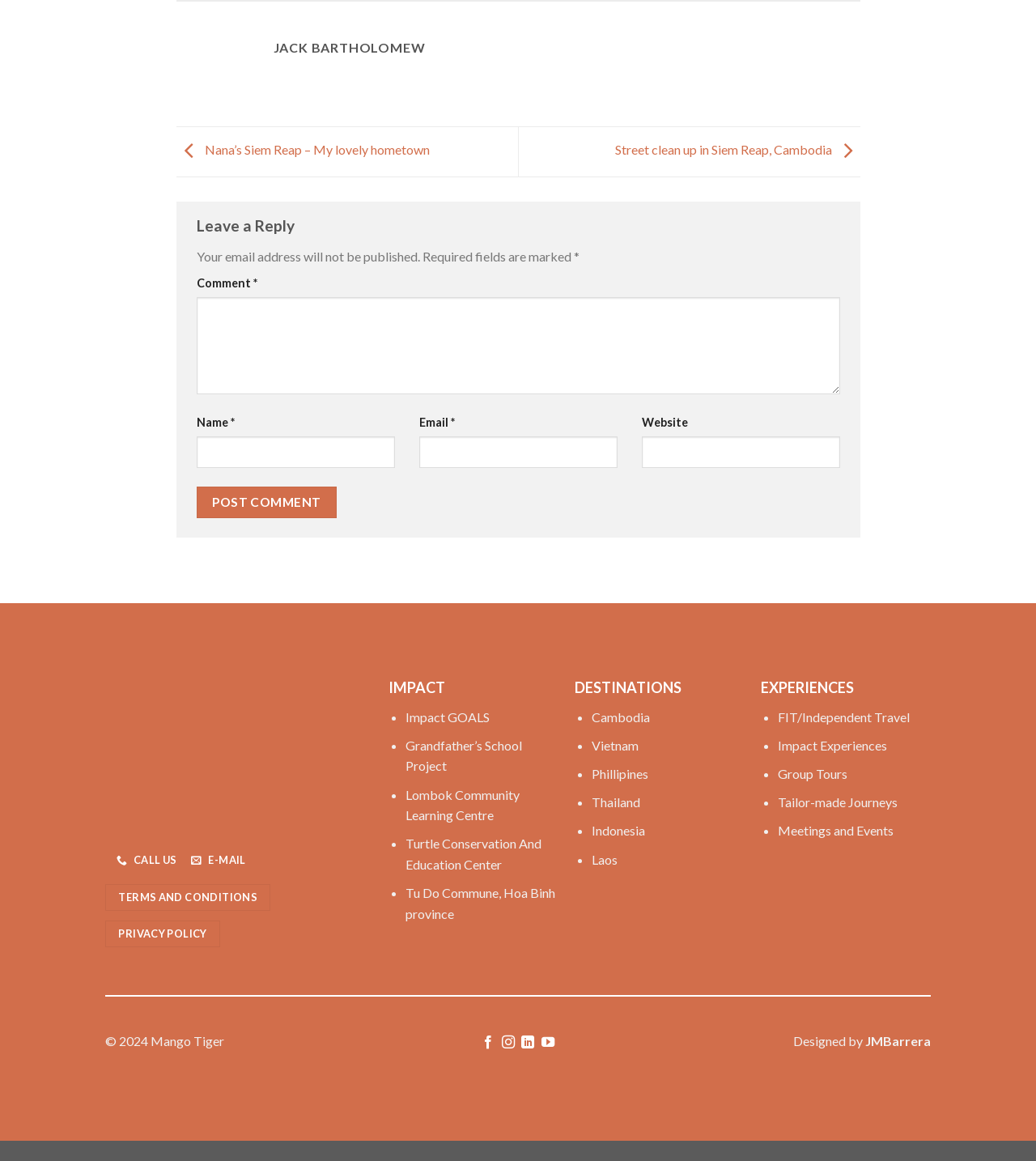Identify the bounding box coordinates for the region to click in order to carry out this instruction: "Click on the 'Cambodia' link". Provide the coordinates using four float numbers between 0 and 1, formatted as [left, top, right, bottom].

[0.571, 0.611, 0.627, 0.624]